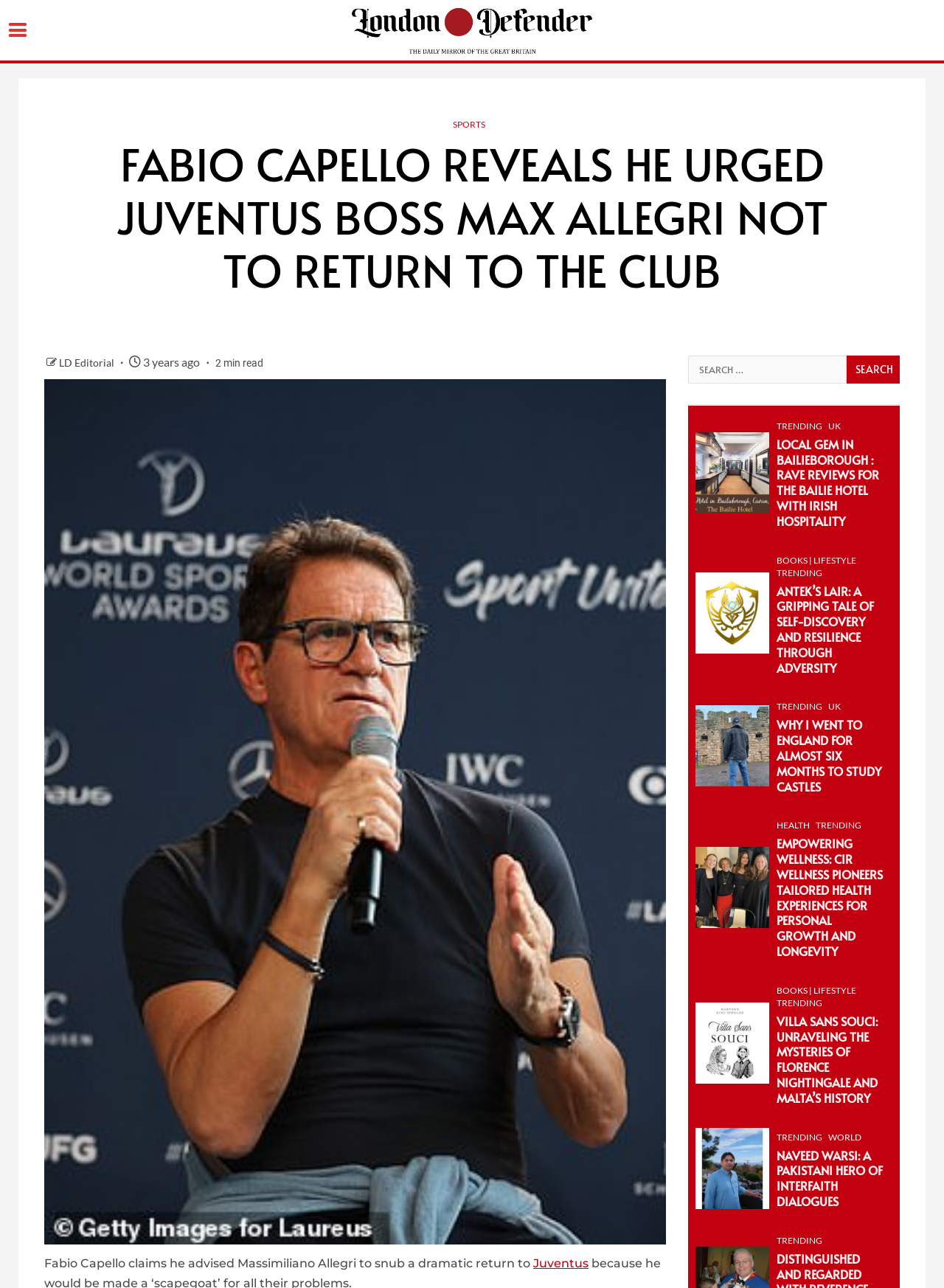Answer with a single word or phrase: 
What is the topic of the article 'ANTEK’S LAIR: A GRIPPING TALE OF SELF-DISCOVERY AND RESILIENCE THROUGH ADVERSITY'?

Self-discovery and resilience